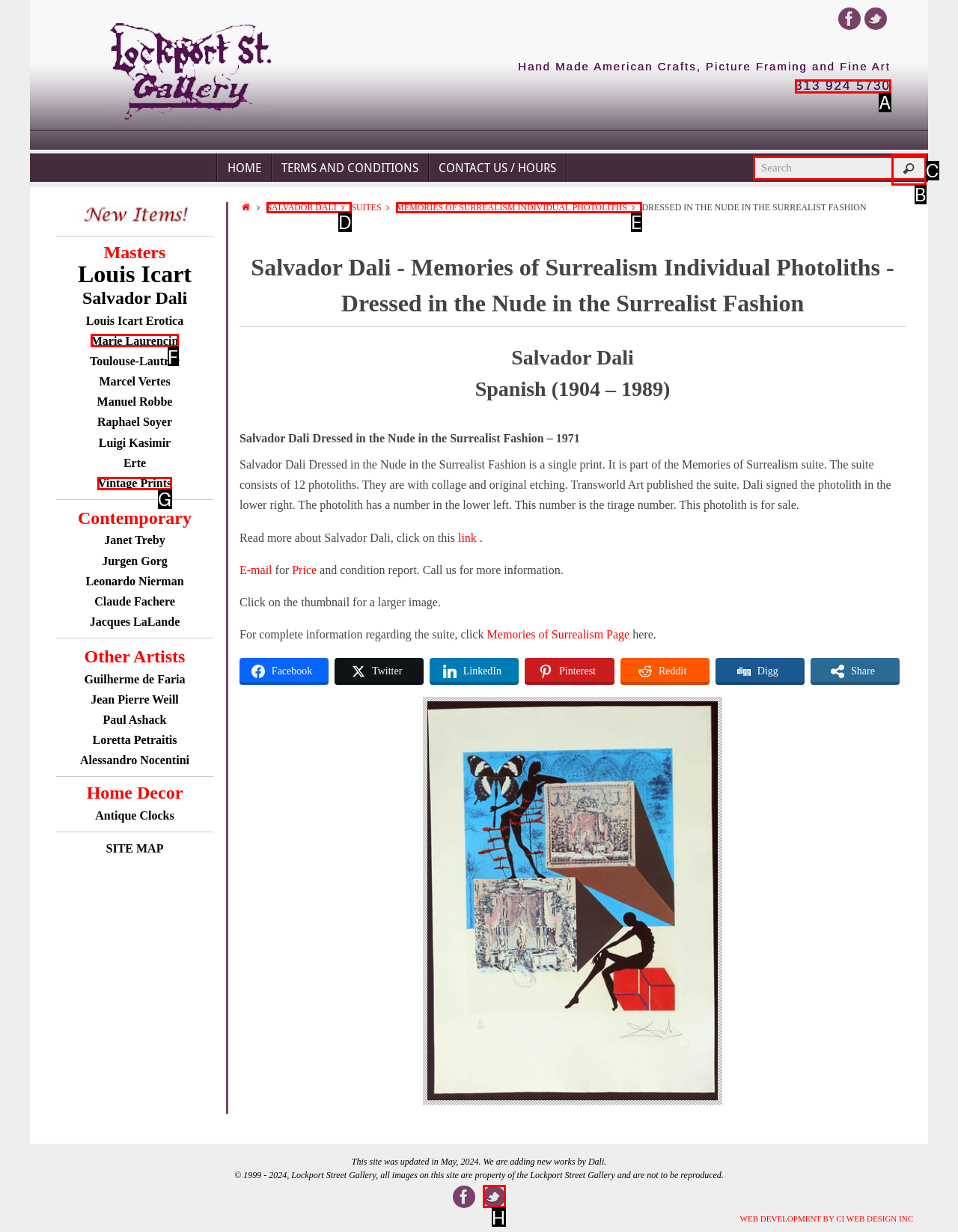Find the option that aligns with: Delivery & Lead Times
Provide the letter of the corresponding option.

None